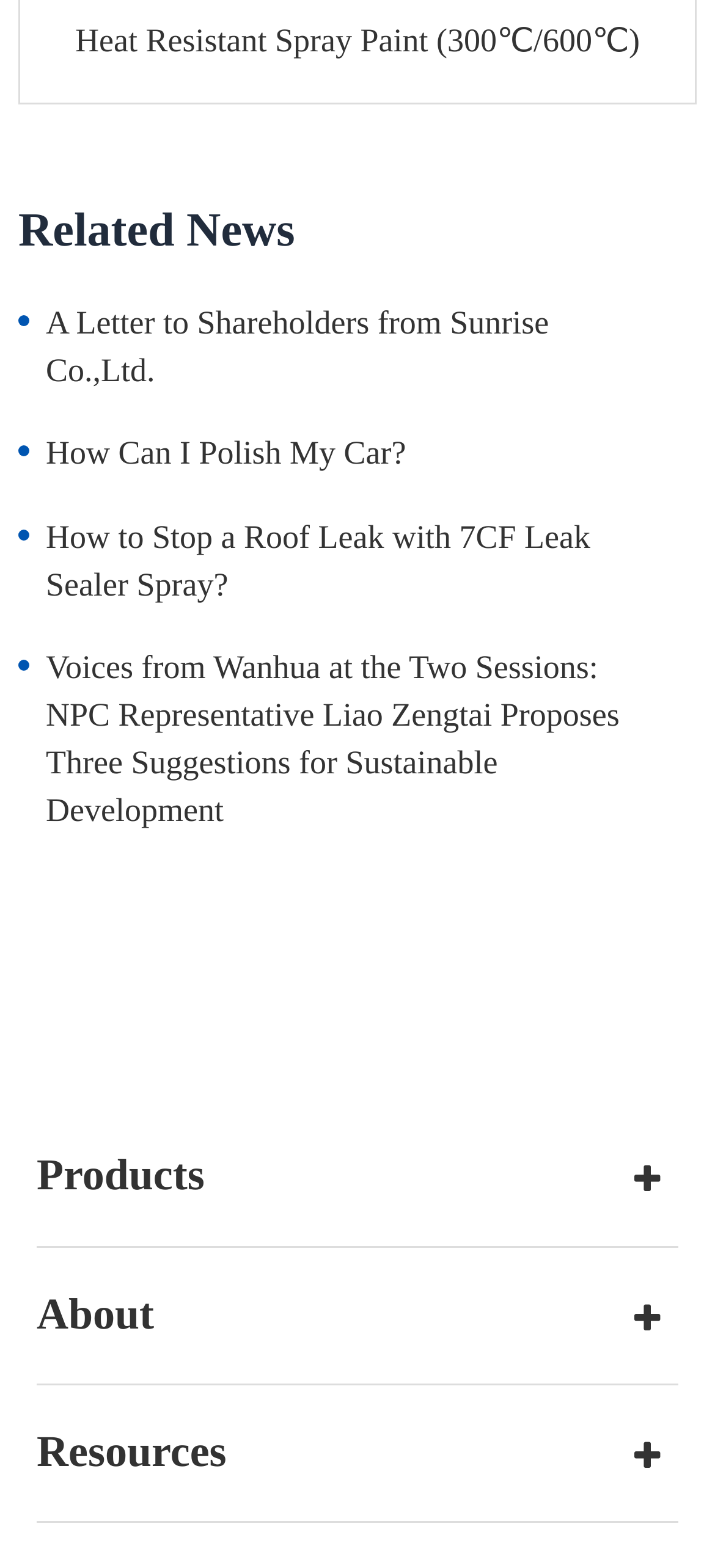What is the category of the last link?
Provide a concise answer using a single word or phrase based on the image.

Resources